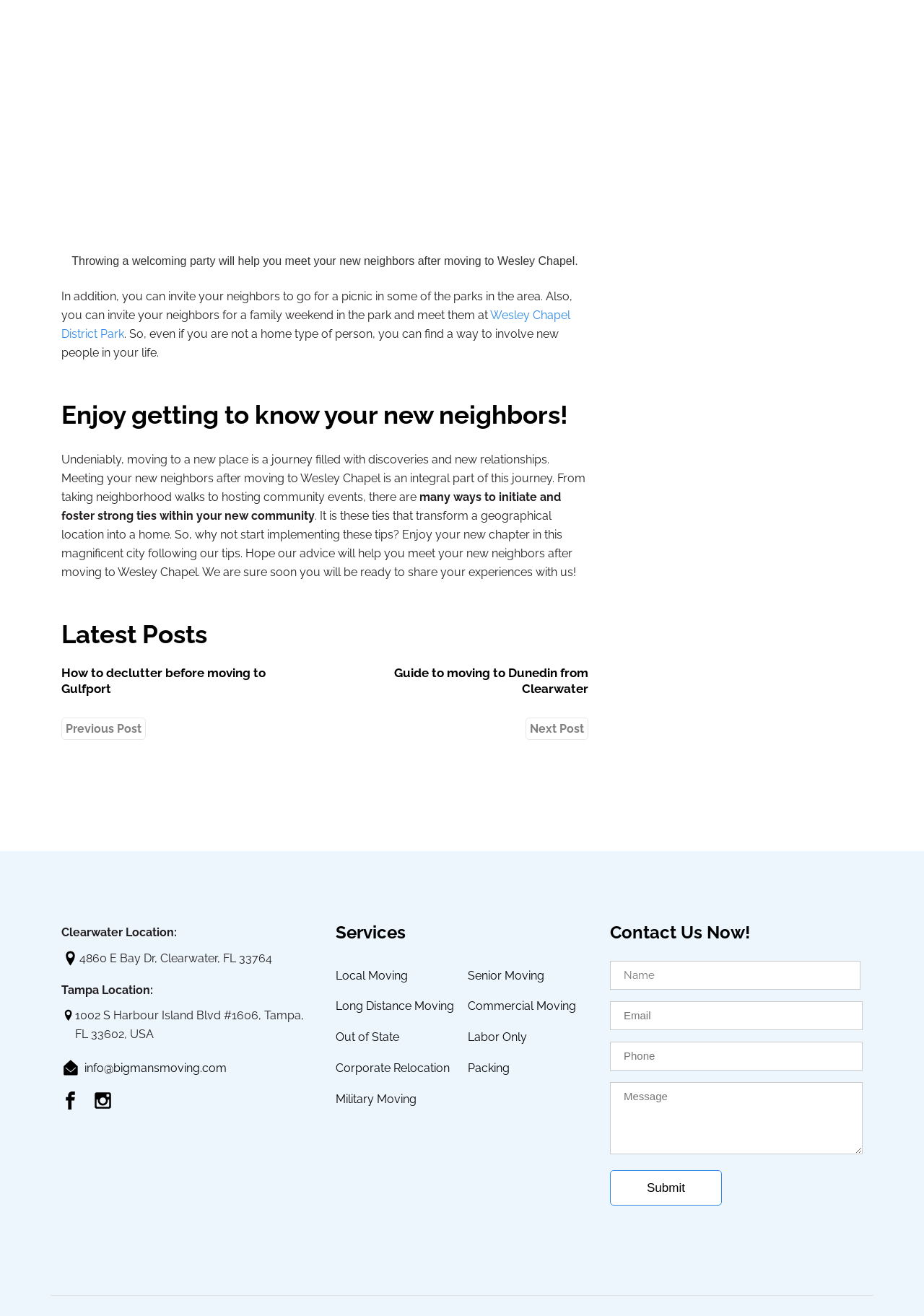Please locate the bounding box coordinates for the element that should be clicked to achieve the following instruction: "Enter your name in the input field". Ensure the coordinates are given as four float numbers between 0 and 1, i.e., [left, top, right, bottom].

[0.66, 0.73, 0.931, 0.752]